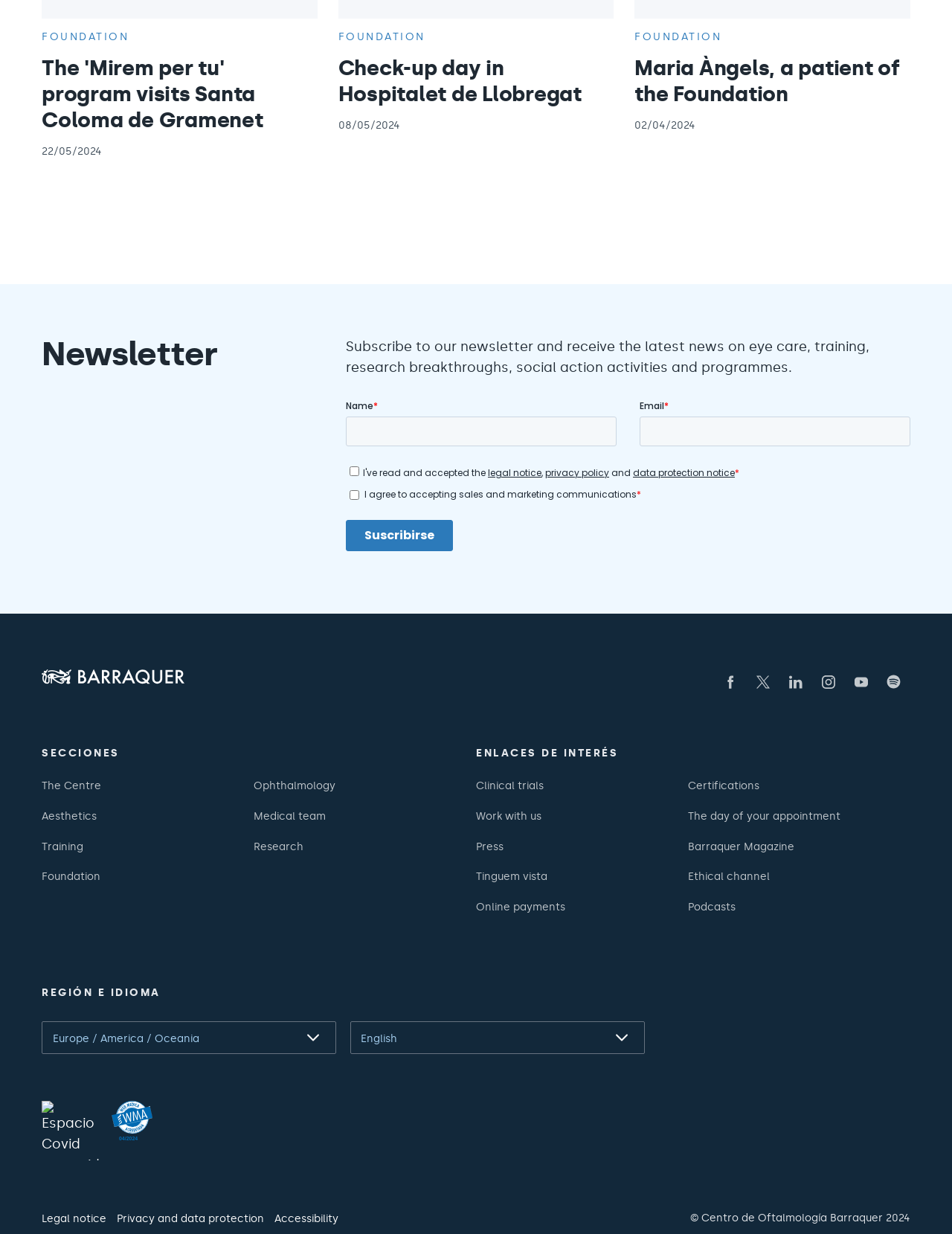Refer to the element description English and identify the corresponding bounding box in the screenshot. Format the coordinates as (top-left x, top-left y, bottom-right x, bottom-right y) with values in the range of 0 to 1.

[0.369, 0.828, 0.676, 0.853]